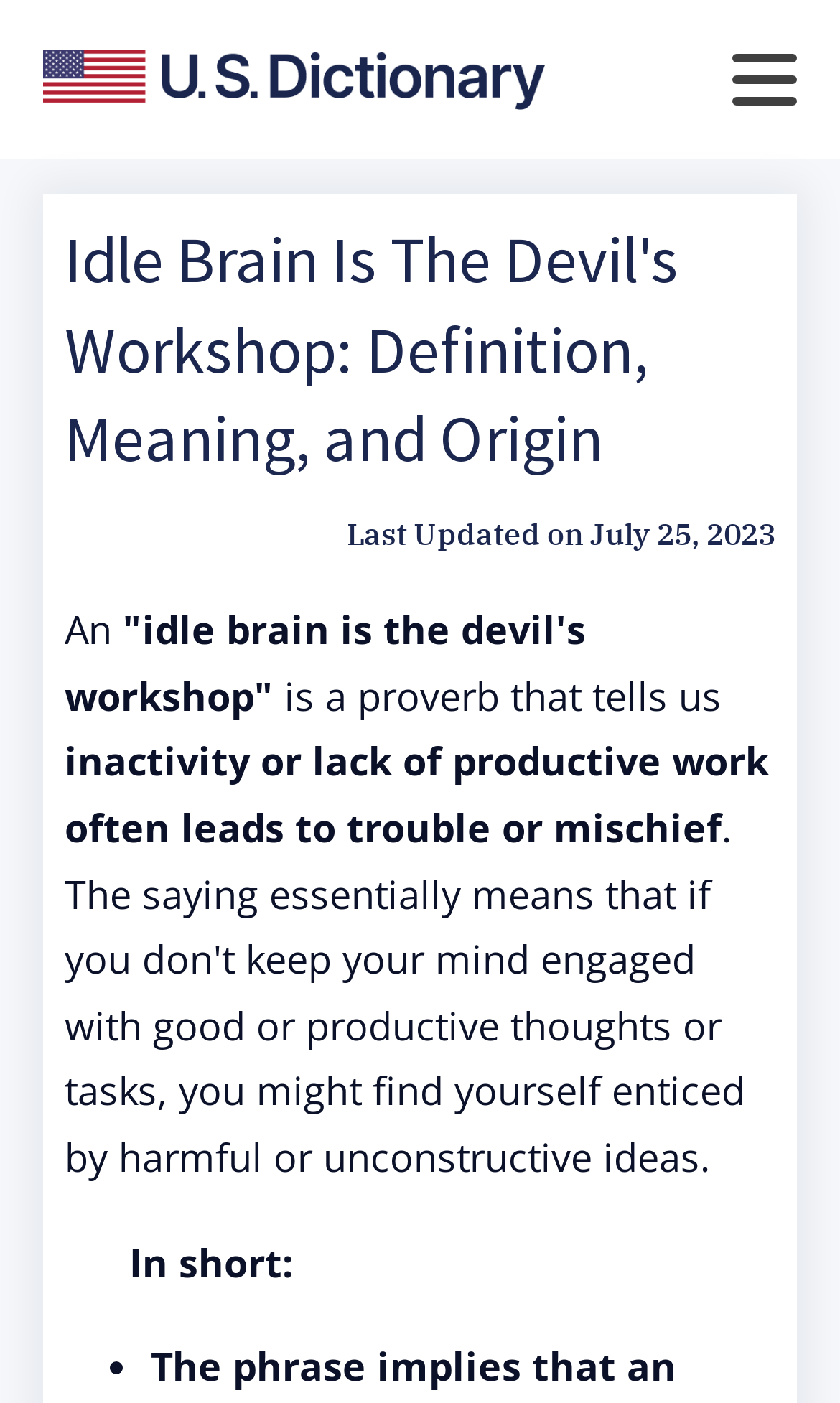Examine the image carefully and respond to the question with a detailed answer: 
What symbol is used as a list marker?

I found the list marker symbol by looking at the bullet point on the webpage, which is represented by the symbol '•'.